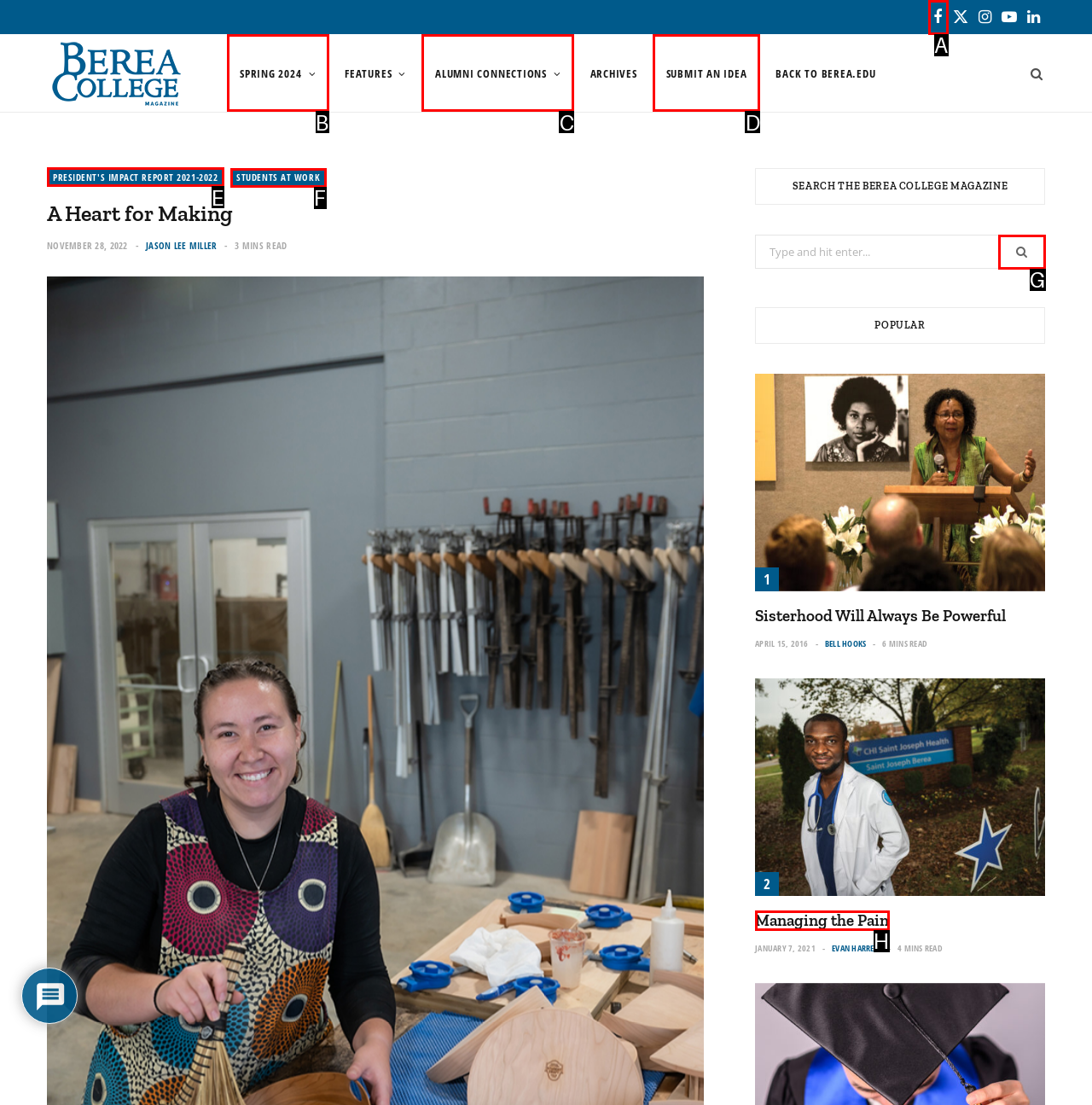Indicate which HTML element you need to click to complete the task: Click GrimThing.com. Provide the letter of the selected option directly.

None